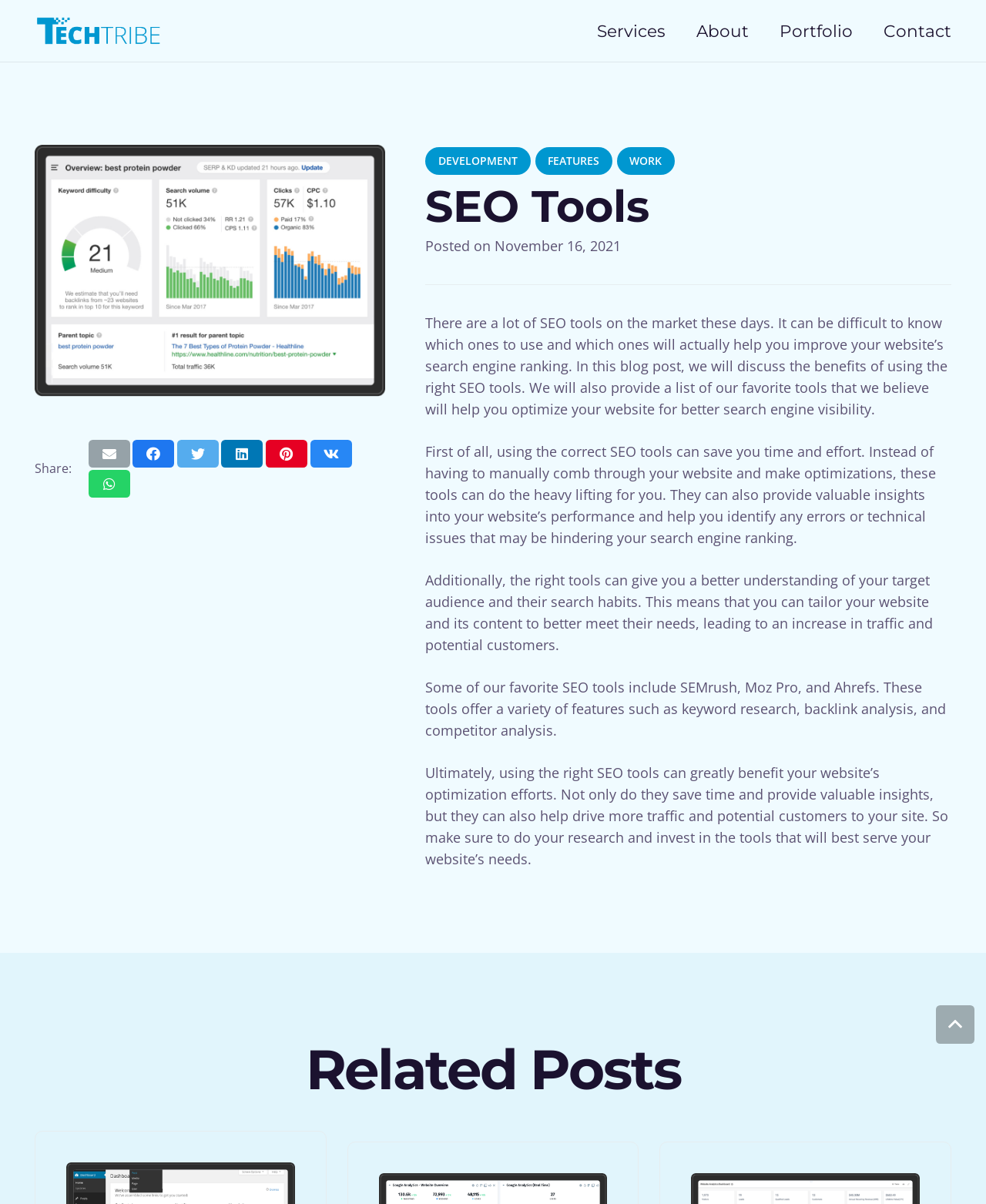Please identify the bounding box coordinates of the element's region that I should click in order to complete the following instruction: "Click on the 'Services' link". The bounding box coordinates consist of four float numbers between 0 and 1, i.e., [left, top, right, bottom].

[0.59, 0.0, 0.691, 0.051]